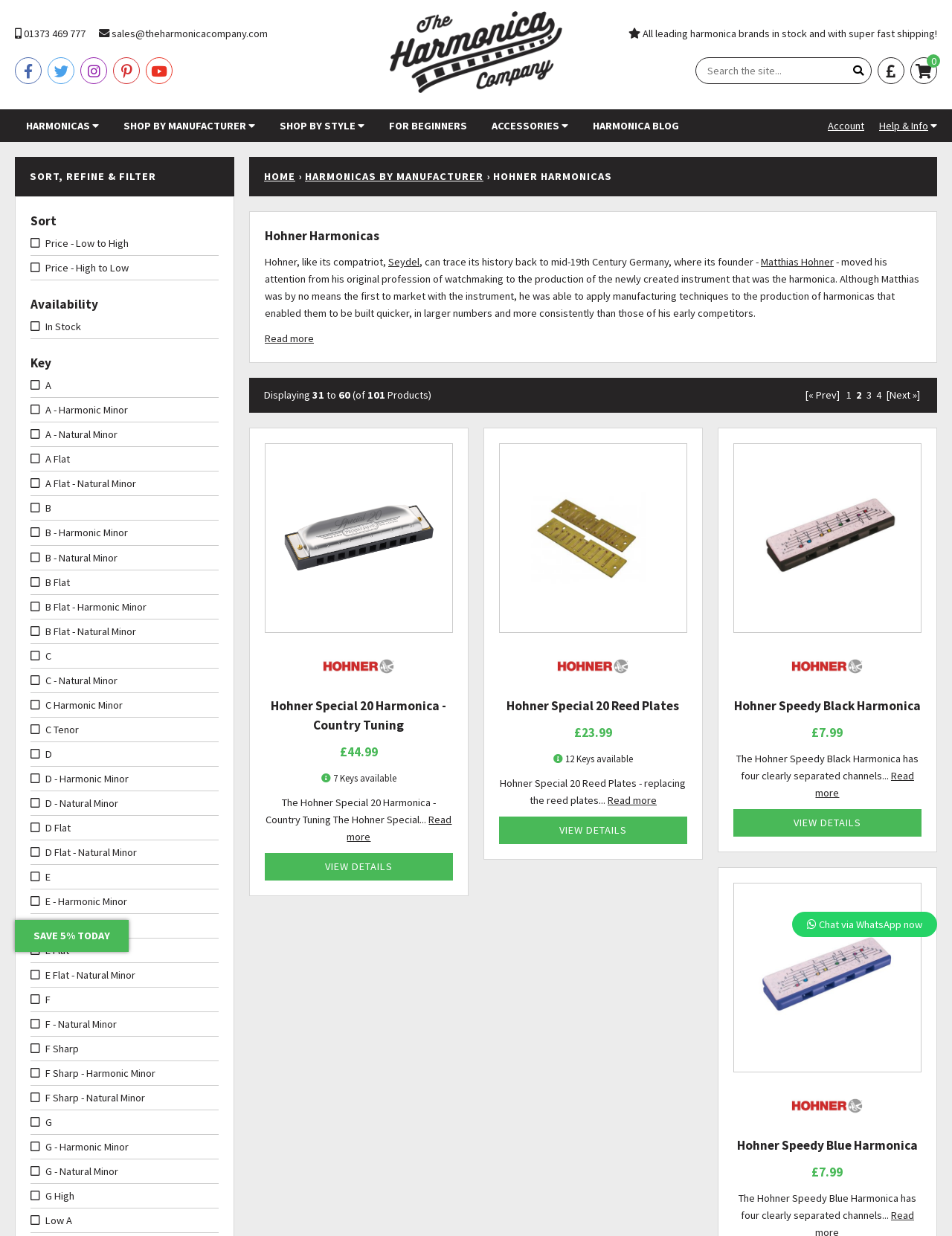Identify the bounding box coordinates of the element to click to follow this instruction: 'Read more about Hohner Harmonicas'. Ensure the coordinates are four float values between 0 and 1, provided as [left, top, right, bottom].

[0.278, 0.268, 0.33, 0.279]